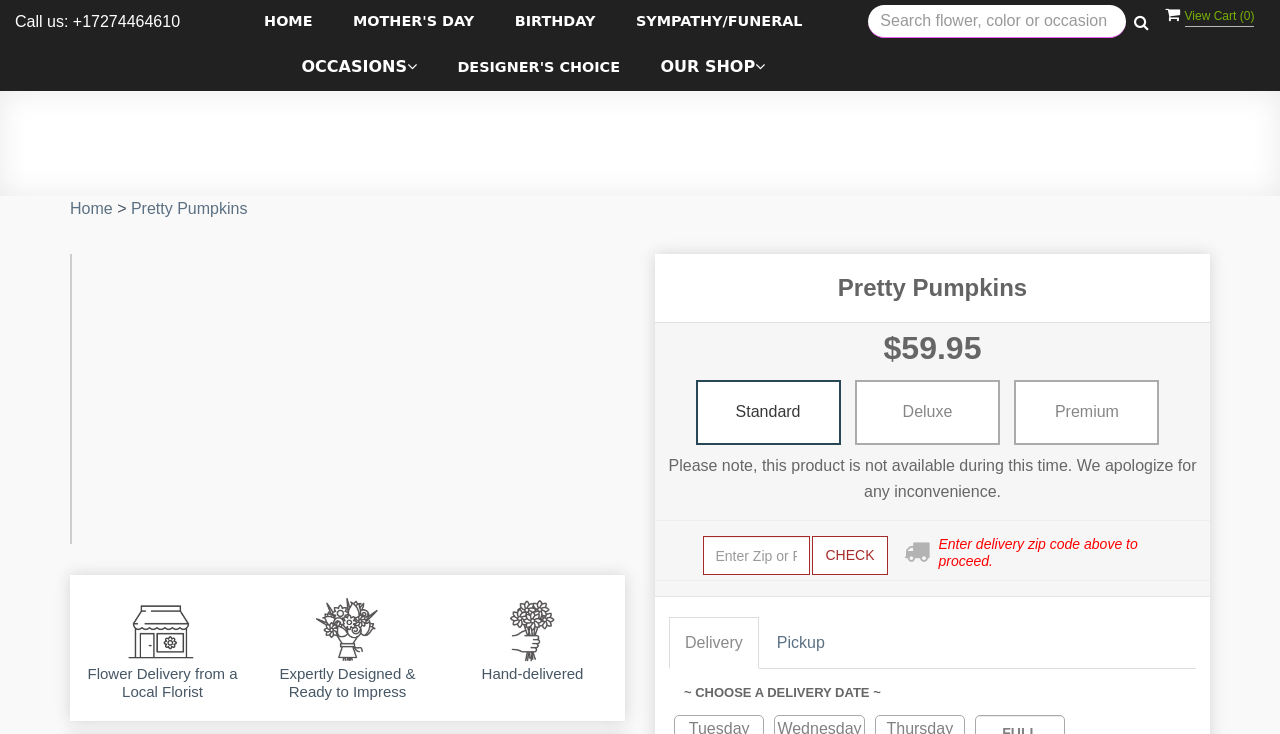Identify the bounding box coordinates of the clickable region to carry out the given instruction: "Enter zip code to get availability and delivery cost".

[0.549, 0.731, 0.633, 0.784]